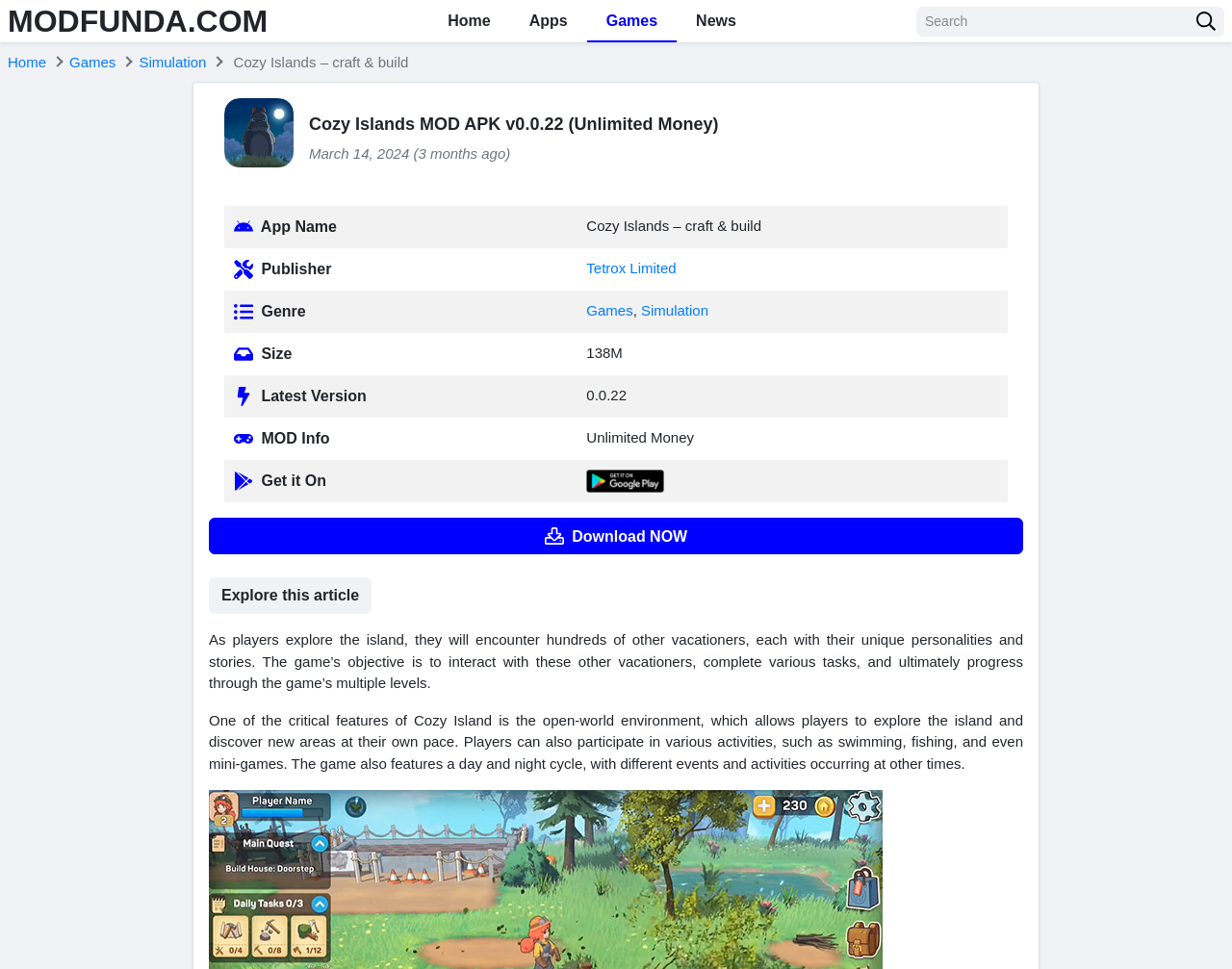Create an elaborate caption that covers all aspects of the webpage.

The webpage is about Cozy Island MOD APK, a game developed by Tetrox Limited. At the top, there is a navigation menu with links to "Home", "Apps", "Games", and "News". On the right side of the navigation menu, there is a search box with a button. 

Below the navigation menu, there is a header section with the title "Cozy Islands MOD APK v0.0.22 (Unlimited Money)" and a time stamp indicating when the game was updated. 

The main content of the webpage is divided into two sections. The left section has a table with information about the game, including its name, publisher, genre, size, latest version, and MOD information. Each row in the table has an icon on the left side. 

The right section has a brief description of the game, explaining its objective and features. There are two paragraphs of text, with the first one describing the game's interaction with other vacationers and the second one explaining the open-world environment and various activities available in the game. 

There are also two buttons, "Download NOW" and "Explore this article", which are placed below the game information table and the description text, respectively.